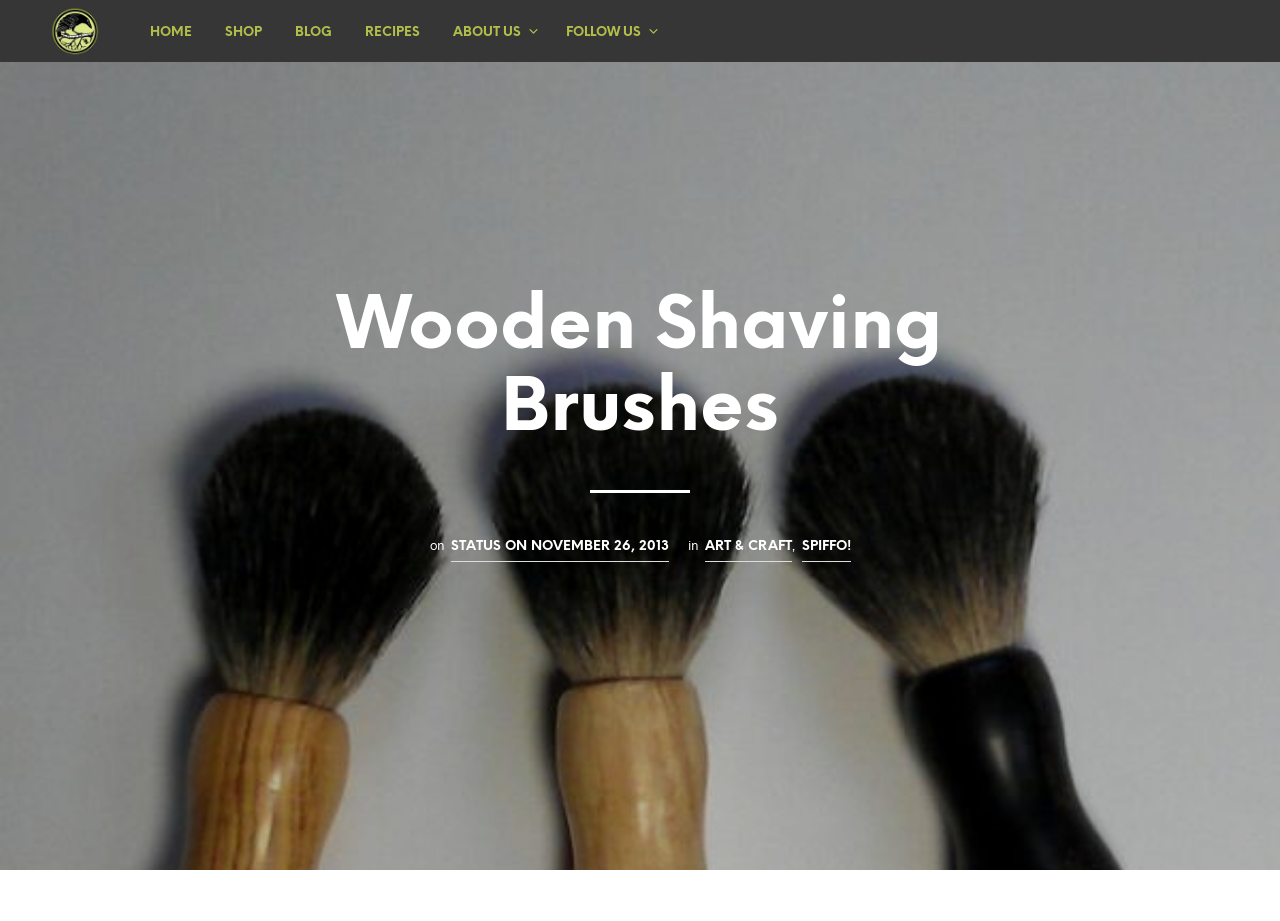Write an elaborate caption that captures the essence of the webpage.

The webpage is about wooden shaving brushes featuring genuine badger hair, specifically Best Badger grade. At the top left, there is a link and an image, both labeled "Ravenview". Below this, there is a main navigation menu with seven links: "HOME", "SHOP", "BLOG", "RECIPES", "ABOUT US", and "FOLLOW US", which are evenly spaced and span across the top of the page.

The main content of the page is headed by a large heading "Wooden Shaving Brushes" located near the top center of the page. Below this heading, there is a section with several links and static text elements. The text "on" is followed by a link "STATUS ON NOVEMBER 26, 2013", which includes a time element. The text "in" is followed by two links, "ART & CRAFT" and "SPIFFO!", separated by a comma. These elements are positioned near the center of the page.